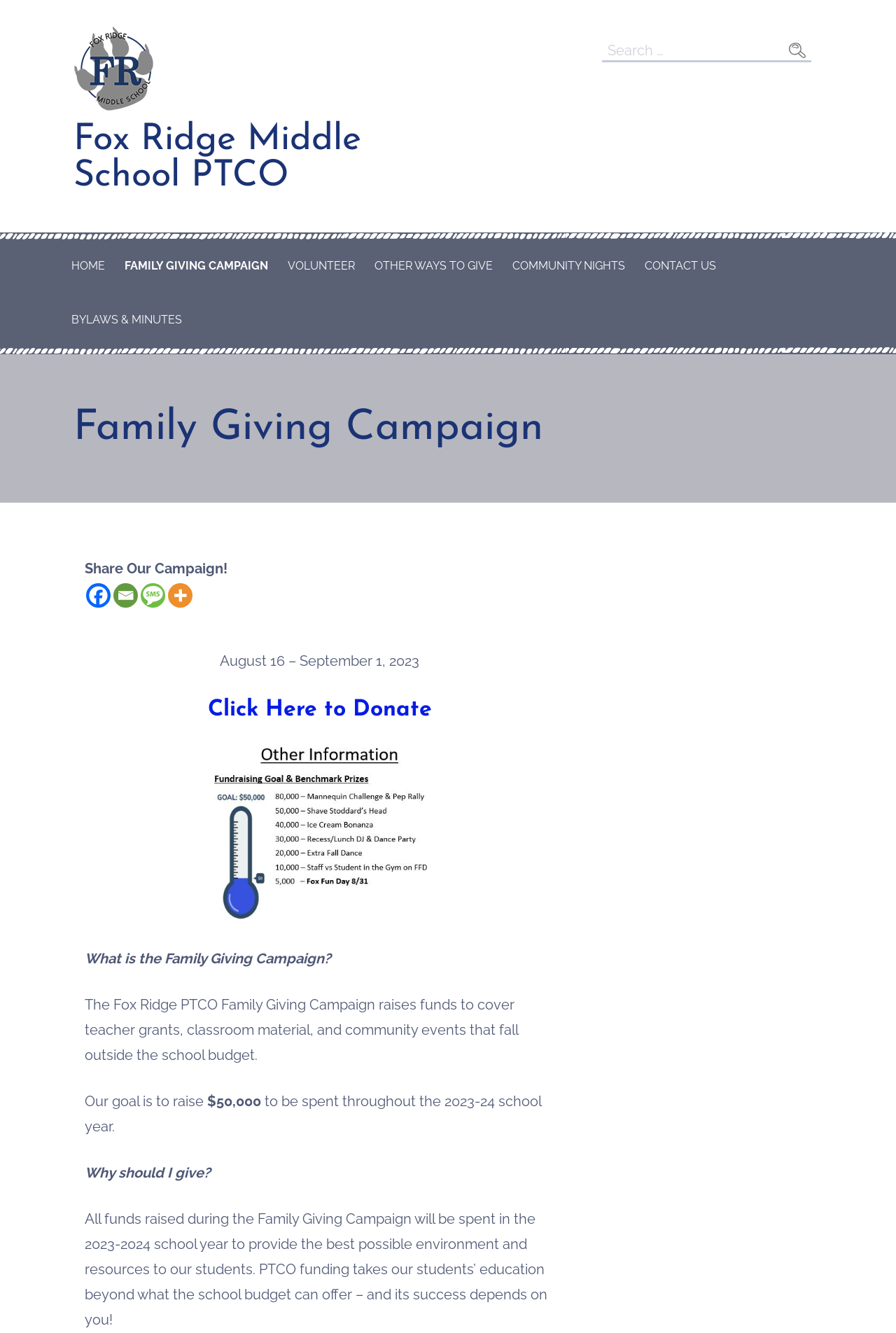Could you specify the bounding box coordinates for the clickable section to complete the following instruction: "Search for something"?

[0.672, 0.029, 0.905, 0.049]